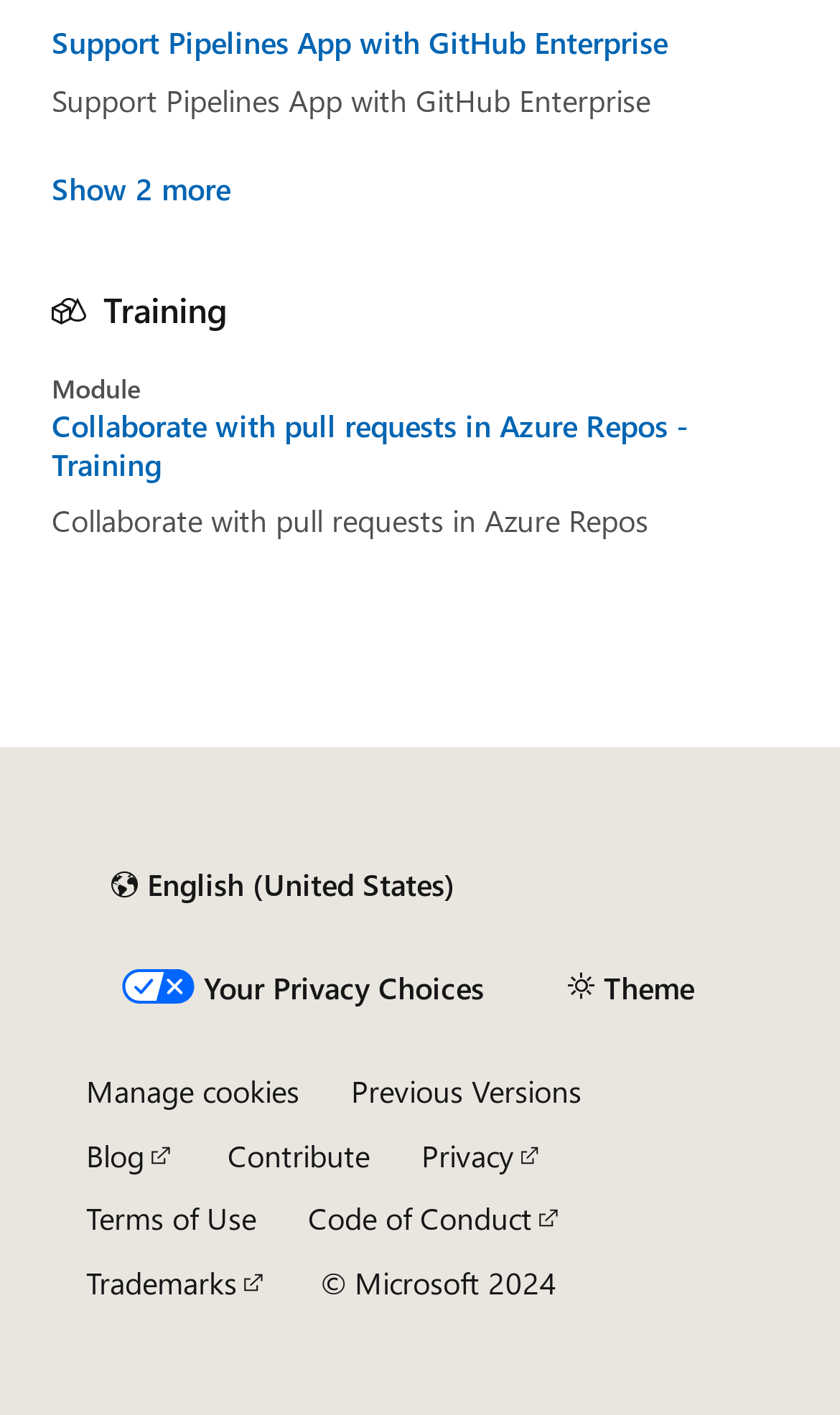Please determine the bounding box coordinates for the element that should be clicked to follow these instructions: "Click the 'Show 2 more' button".

[0.062, 0.122, 0.274, 0.146]